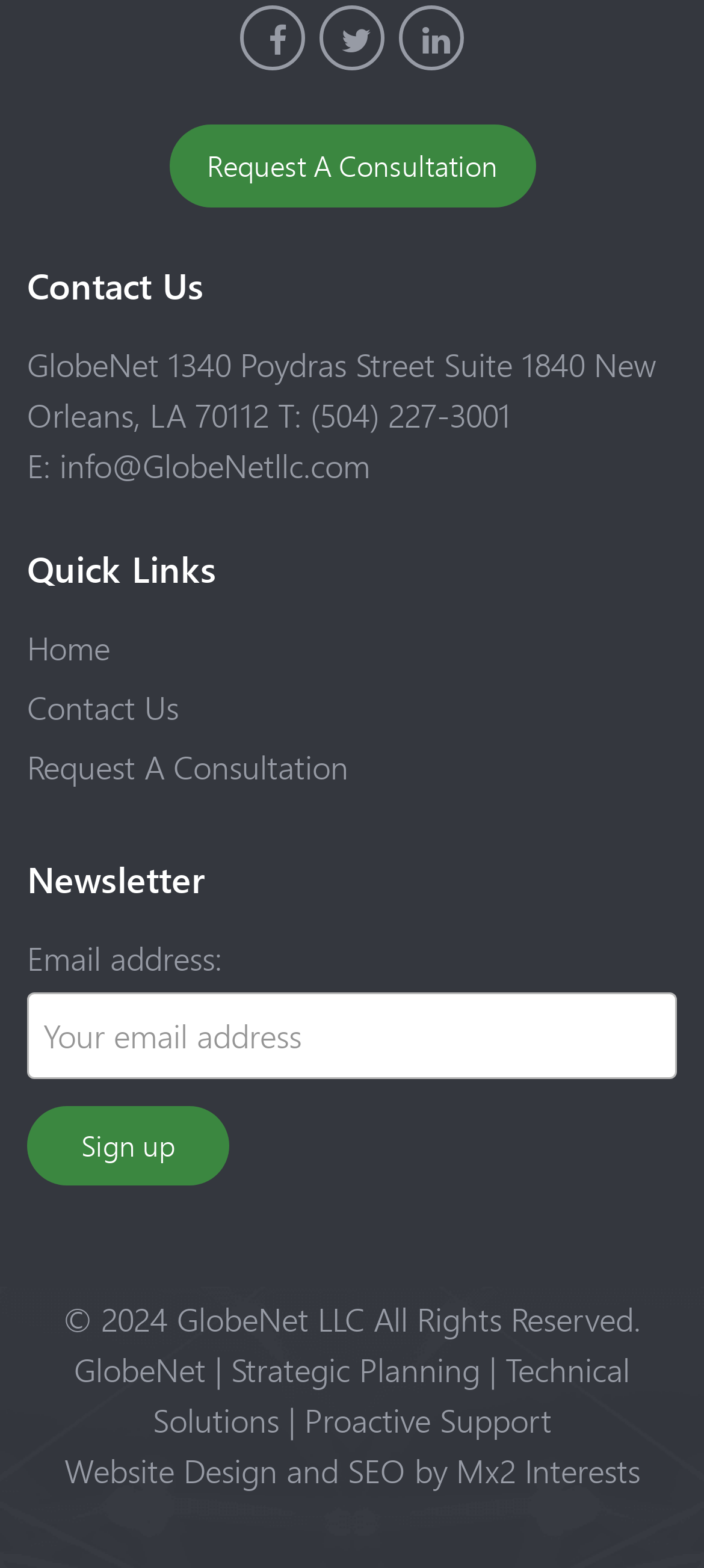What is the address of GlobeNet? Look at the image and give a one-word or short phrase answer.

1340 Poydras Street Suite 1840 New Orleans, LA 70112